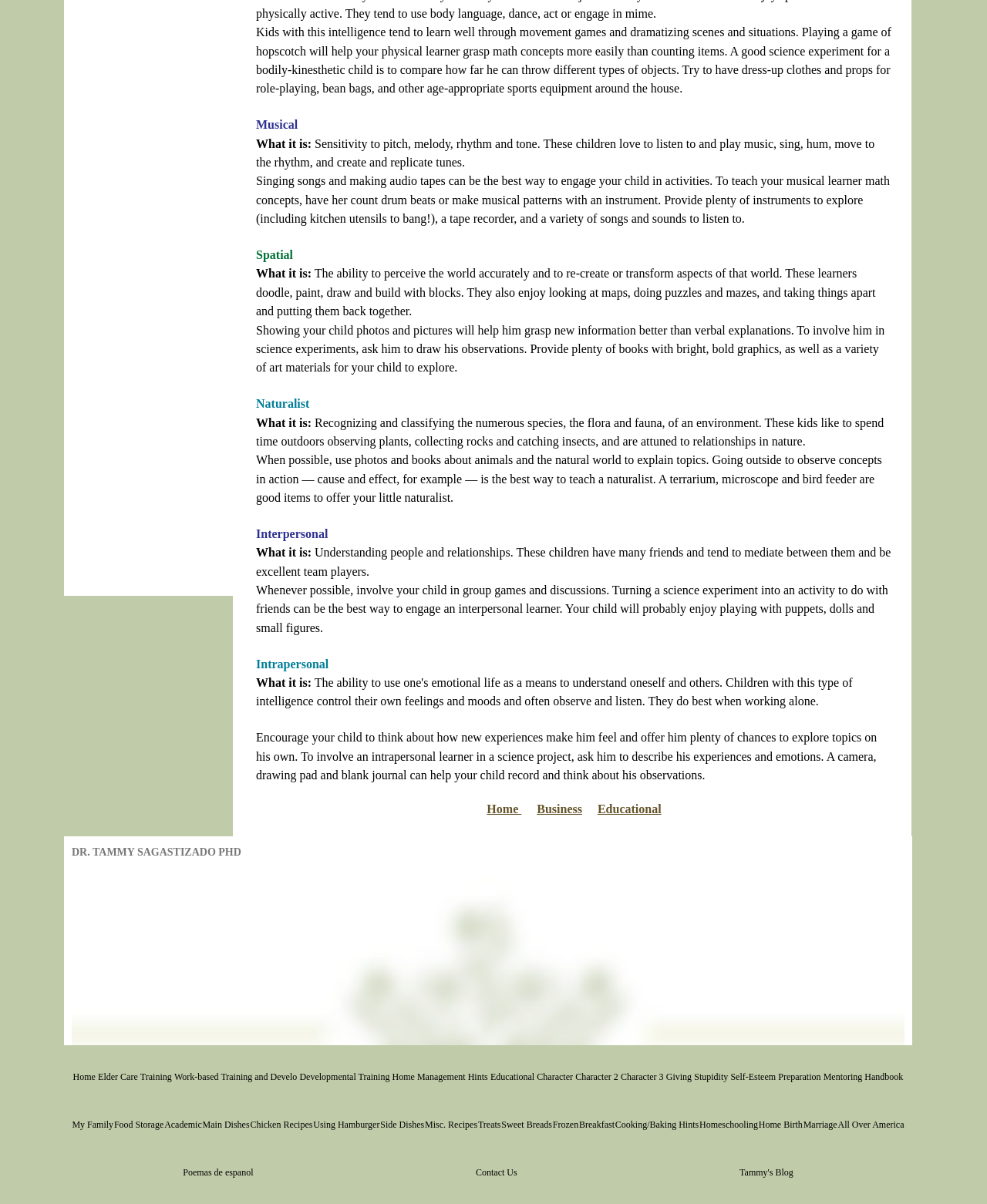Specify the bounding box coordinates of the region I need to click to perform the following instruction: "Click on the 'Educational' link". The coordinates must be four float numbers in the range of 0 to 1, i.e., [left, top, right, bottom].

[0.605, 0.67, 0.67, 0.677]